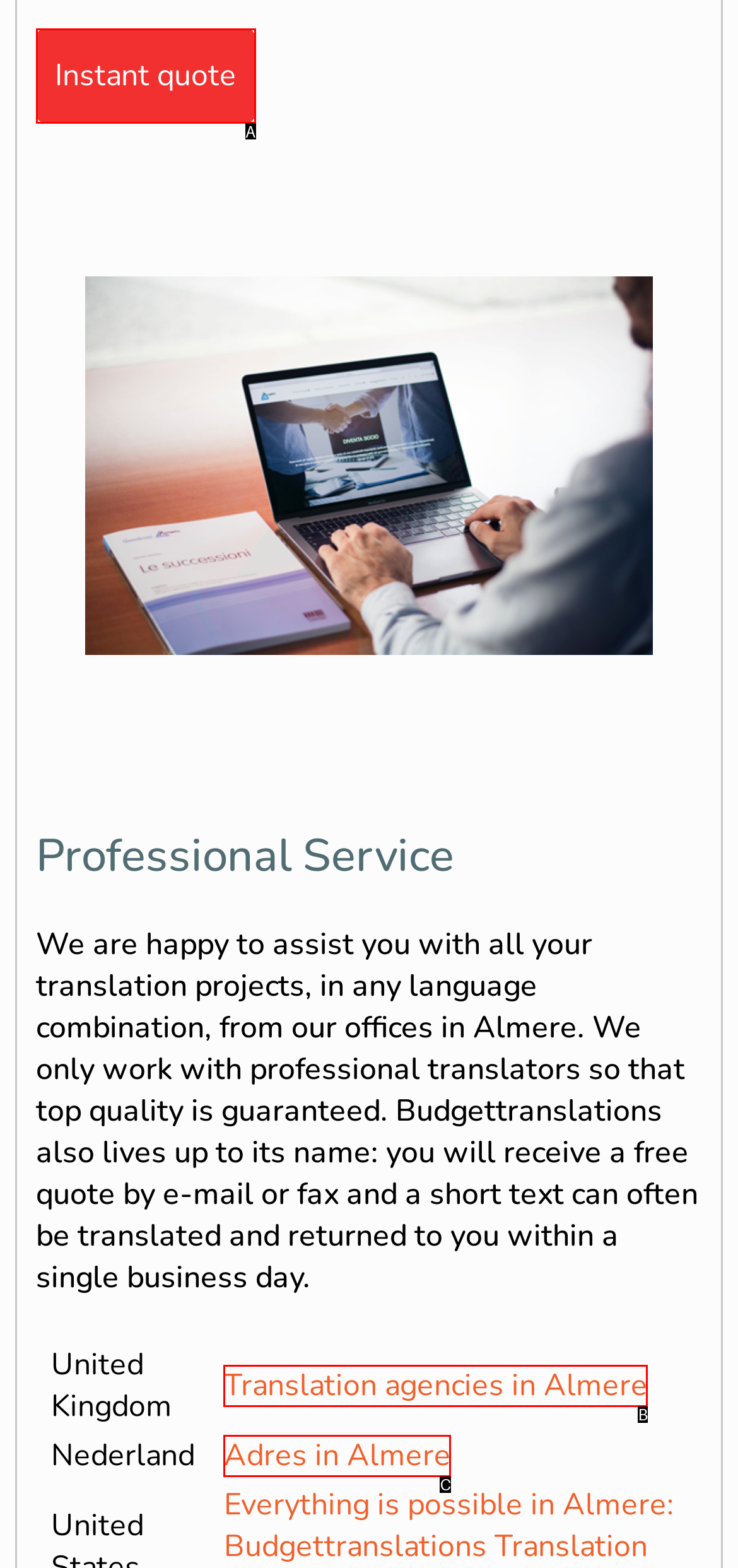Which option best describes: Opera for basic phones
Respond with the letter of the appropriate choice.

None